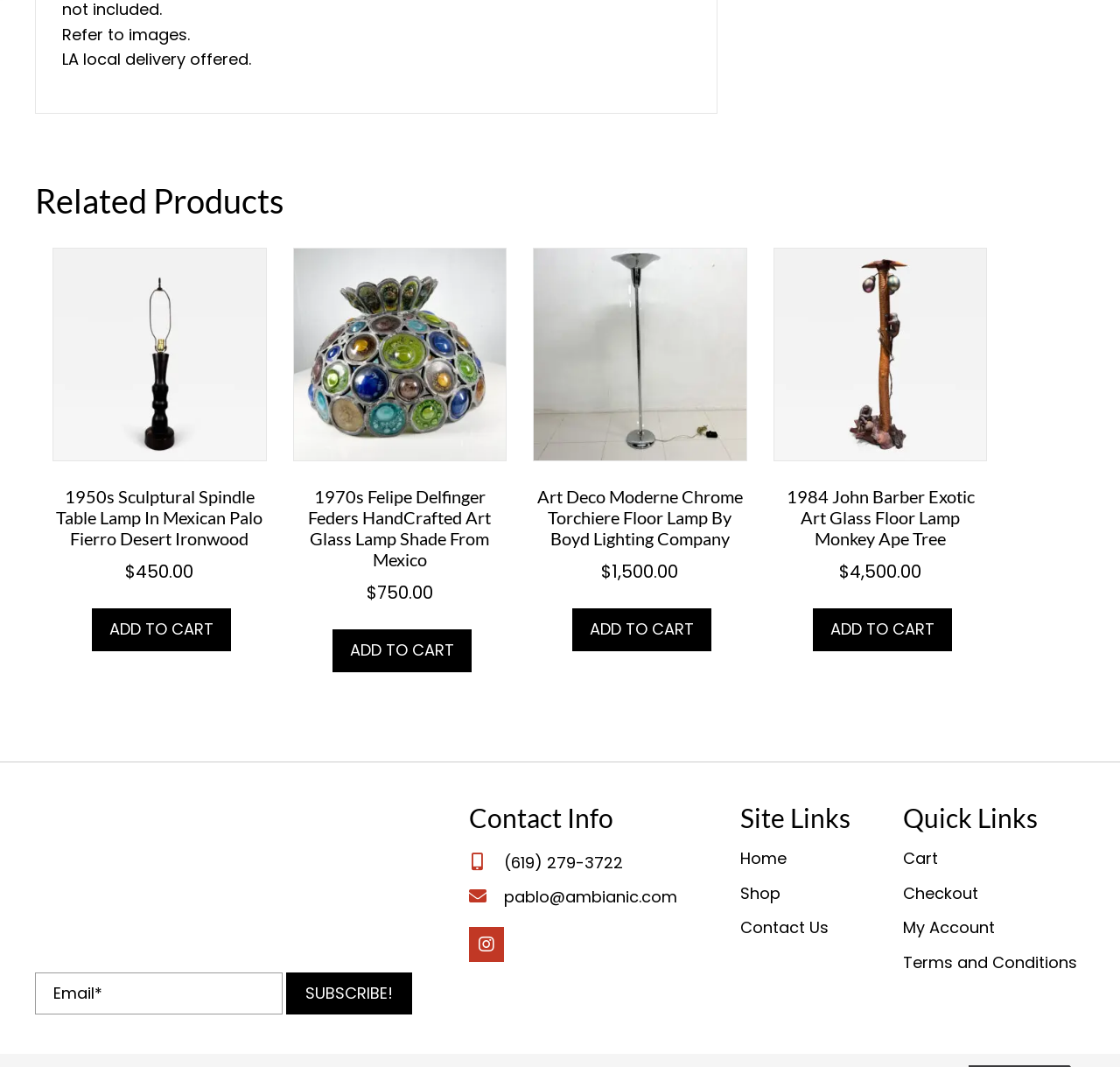Based on the image, provide a detailed response to the question:
What is the price of the '1950s Sculptural Spindle Table Lamp In Mexican Palo Fierro Desert Ironwood'?

I found the price of the product by looking at the link text '1950s Sculptural Spindle Table Lamp In Mexican Palo Fierro Desert Ironwood $450.00'.